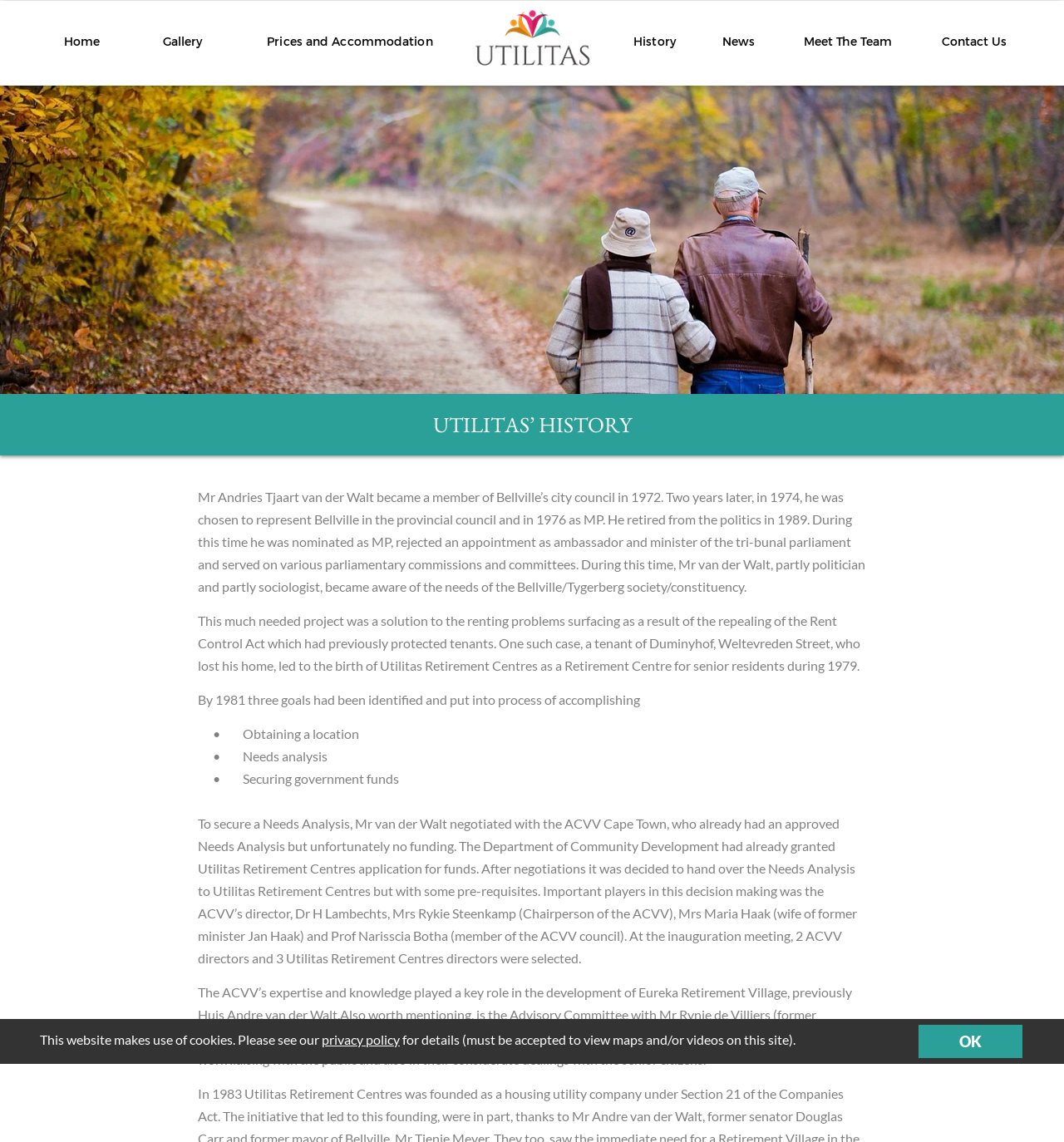Locate the bounding box of the UI element based on this description: "privacy policy". Provide four float numbers between 0 and 1 as [left, top, right, bottom].

[0.302, 0.903, 0.376, 0.917]